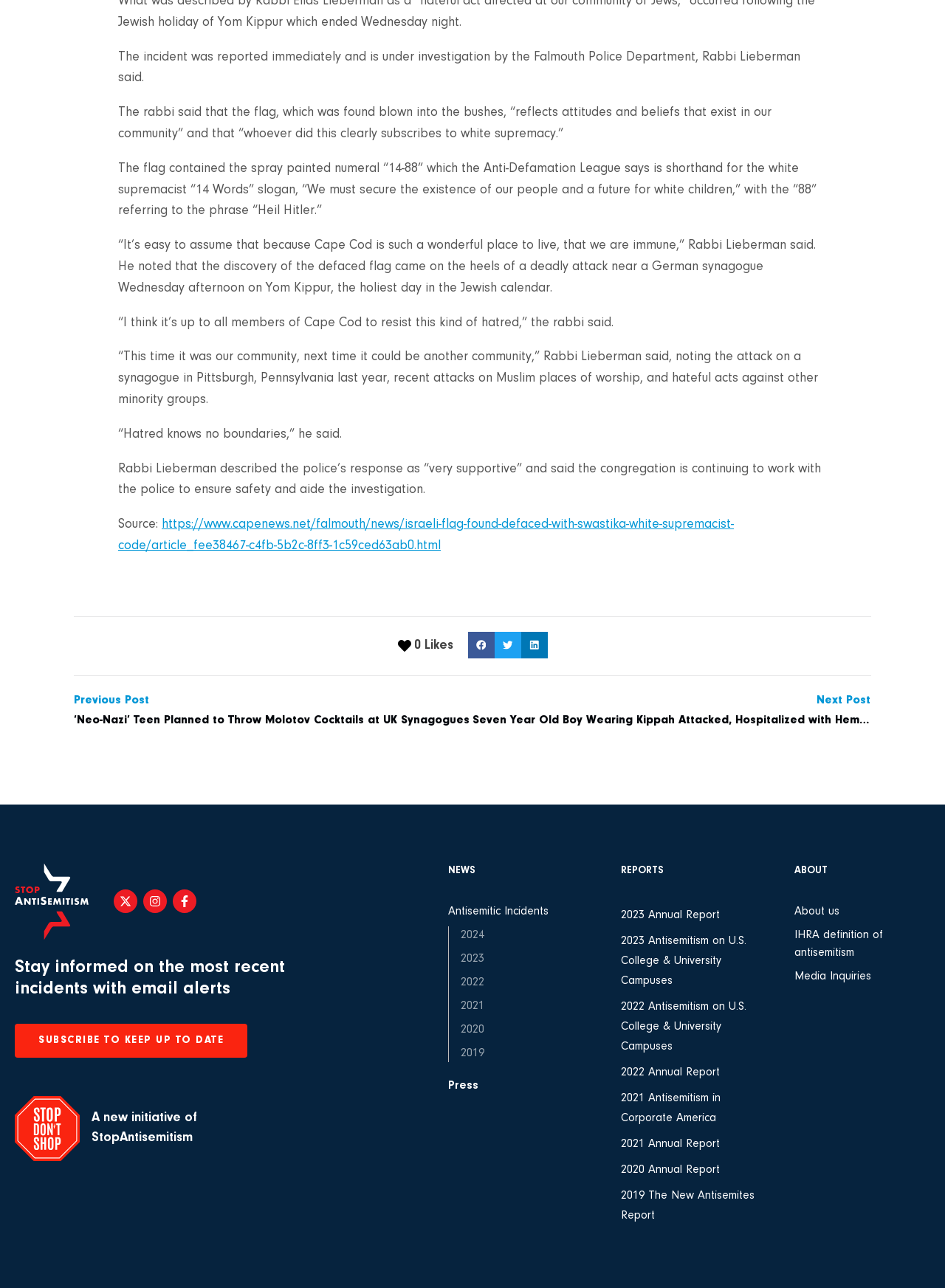Find the bounding box coordinates for the area that must be clicked to perform this action: "Subscribe to keep up to date".

[0.016, 0.795, 0.262, 0.821]